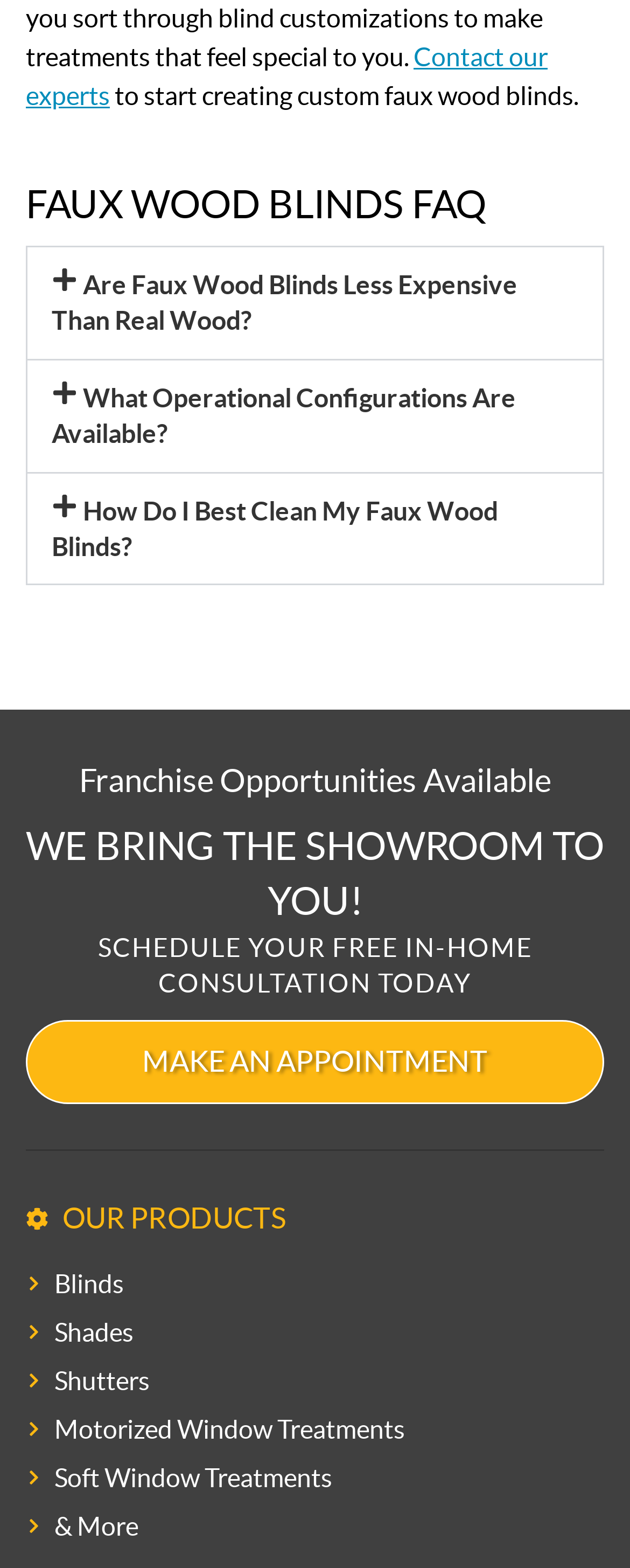Please study the image and answer the question comprehensively:
How many operational configurations are available for faux wood blinds?

The webpage has a button 'What Operational Configurations Are Available?' but it does not provide the exact number of operational configurations available. To find the answer, the user would need to click on the button and read the content.